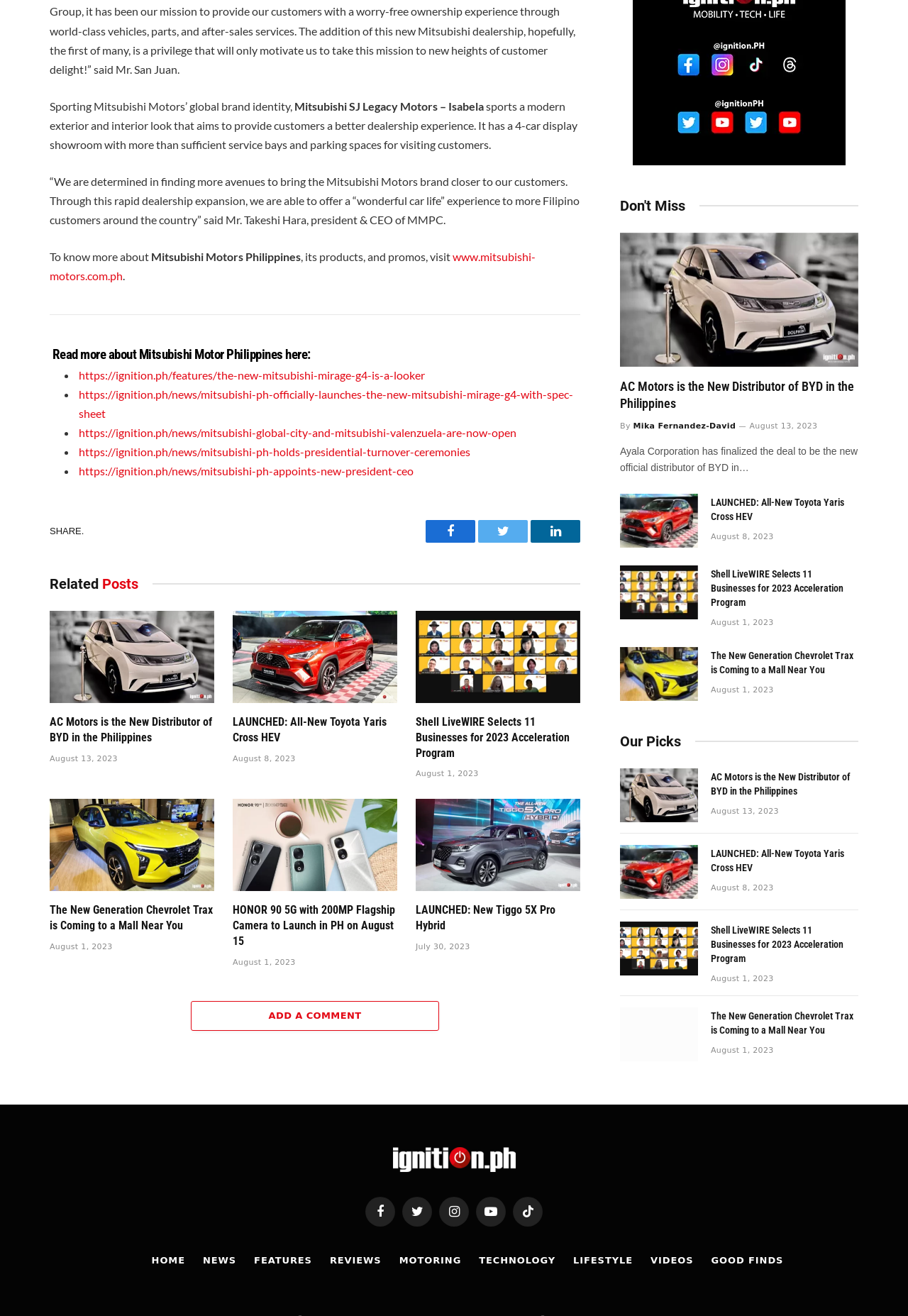Please specify the bounding box coordinates in the format (top-left x, top-left y, bottom-right x, bottom-right y), with all values as floating point numbers between 0 and 1. Identify the bounding box of the UI element described by: Add A Comment

[0.21, 0.761, 0.484, 0.783]